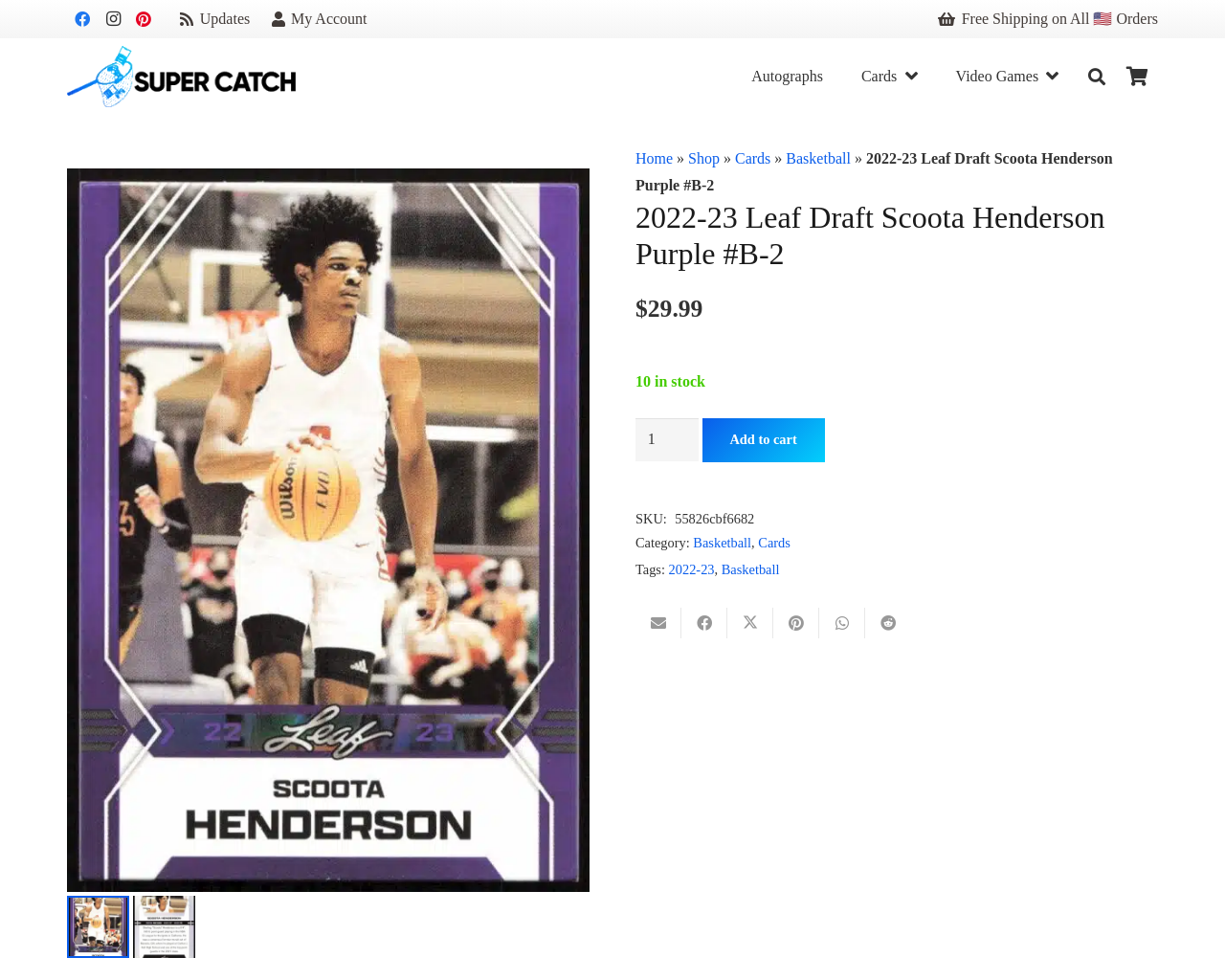Find the bounding box coordinates of the element's region that should be clicked in order to follow the given instruction: "Search for a product". The coordinates should consist of four float numbers between 0 and 1, i.e., [left, top, right, bottom].

[0.88, 0.056, 0.911, 0.1]